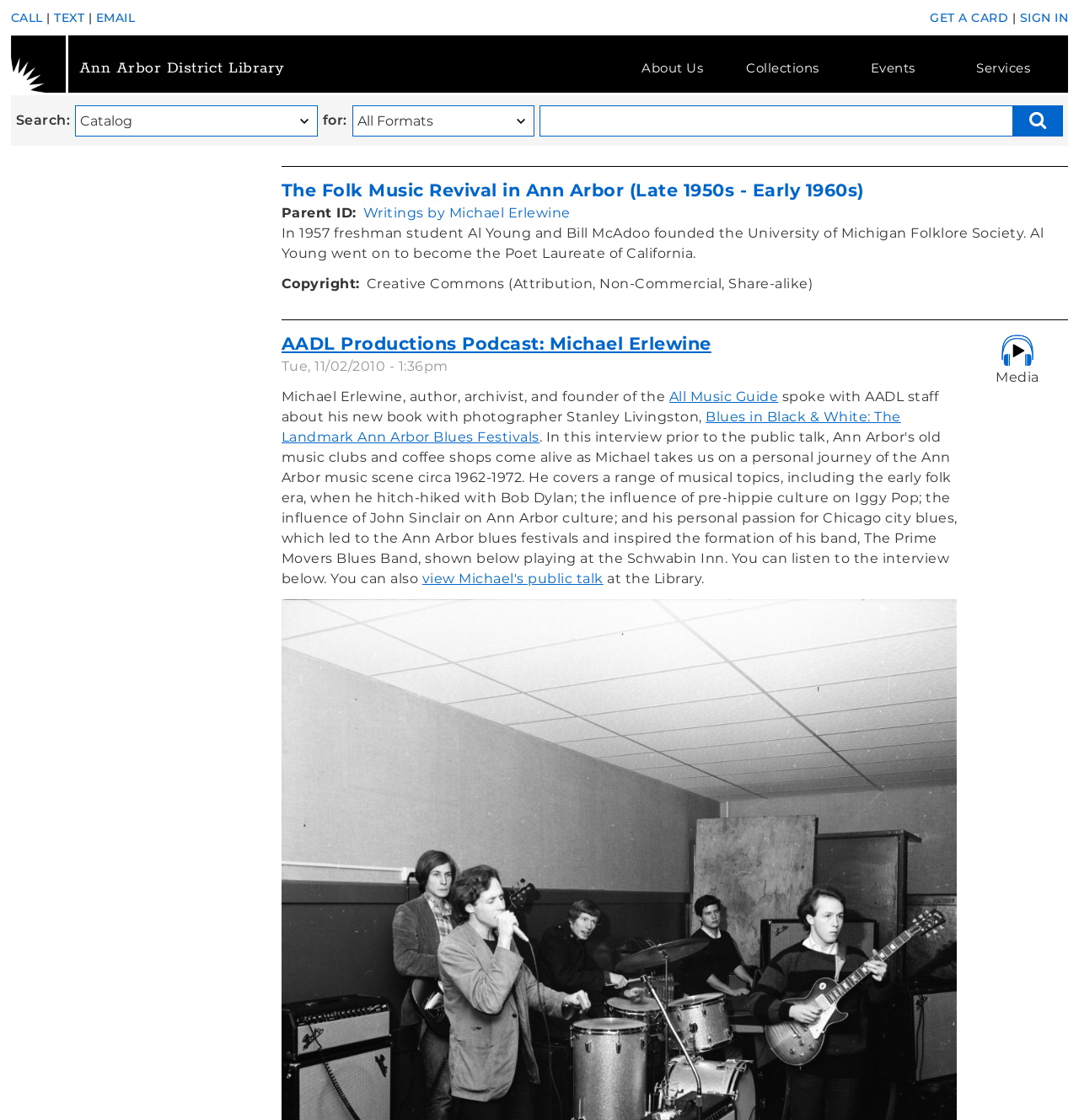For the given element description Ann Arbor District Library, determine the bounding box coordinates of the UI element. The coordinates should follow the format (top-left x, top-left y, bottom-right x, bottom-right y) and be within the range of 0 to 1.

[0.01, 0.032, 0.405, 0.083]